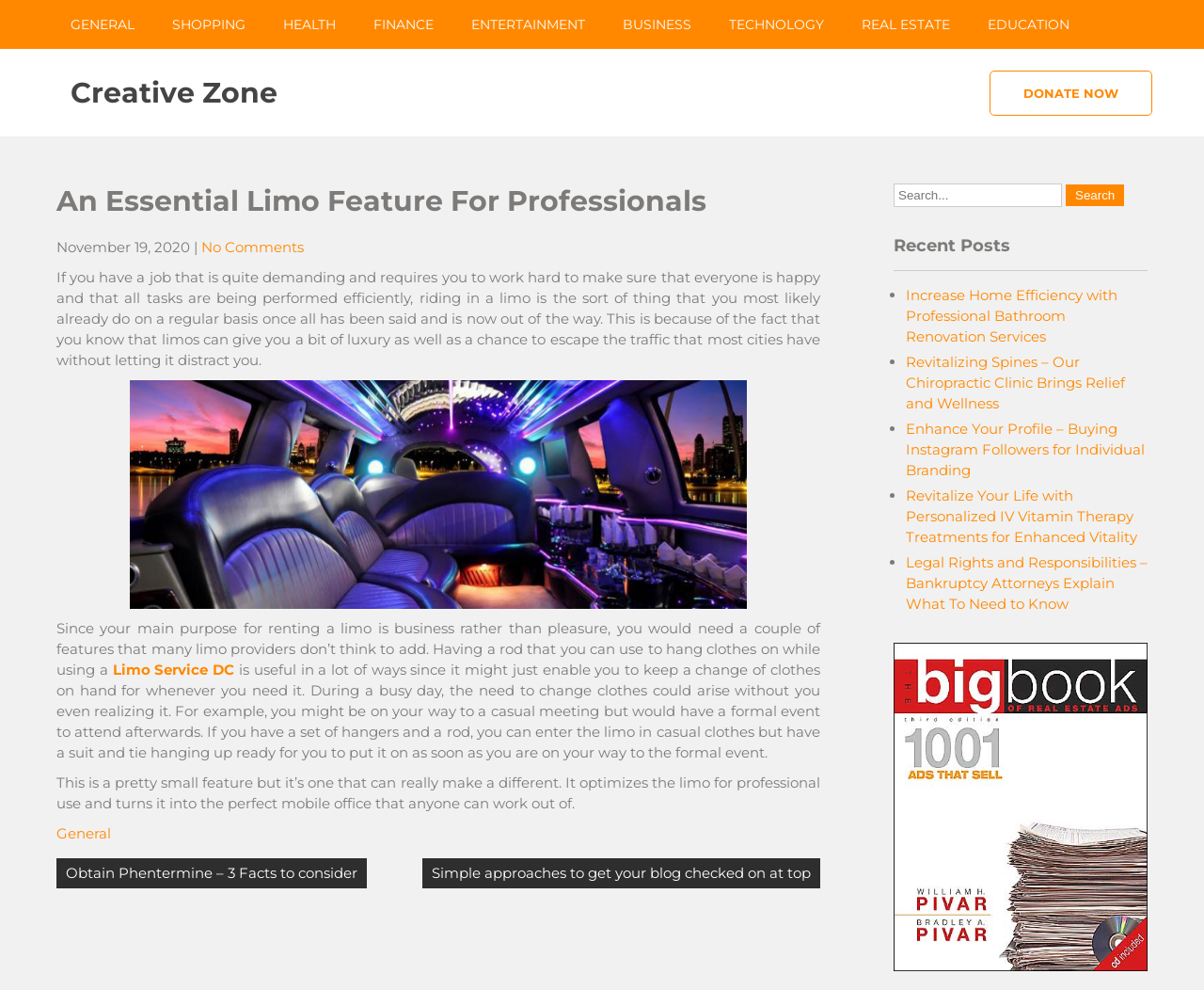Provide a one-word or brief phrase answer to the question:
What is the purpose of the rod in the limo?

To hang clothes